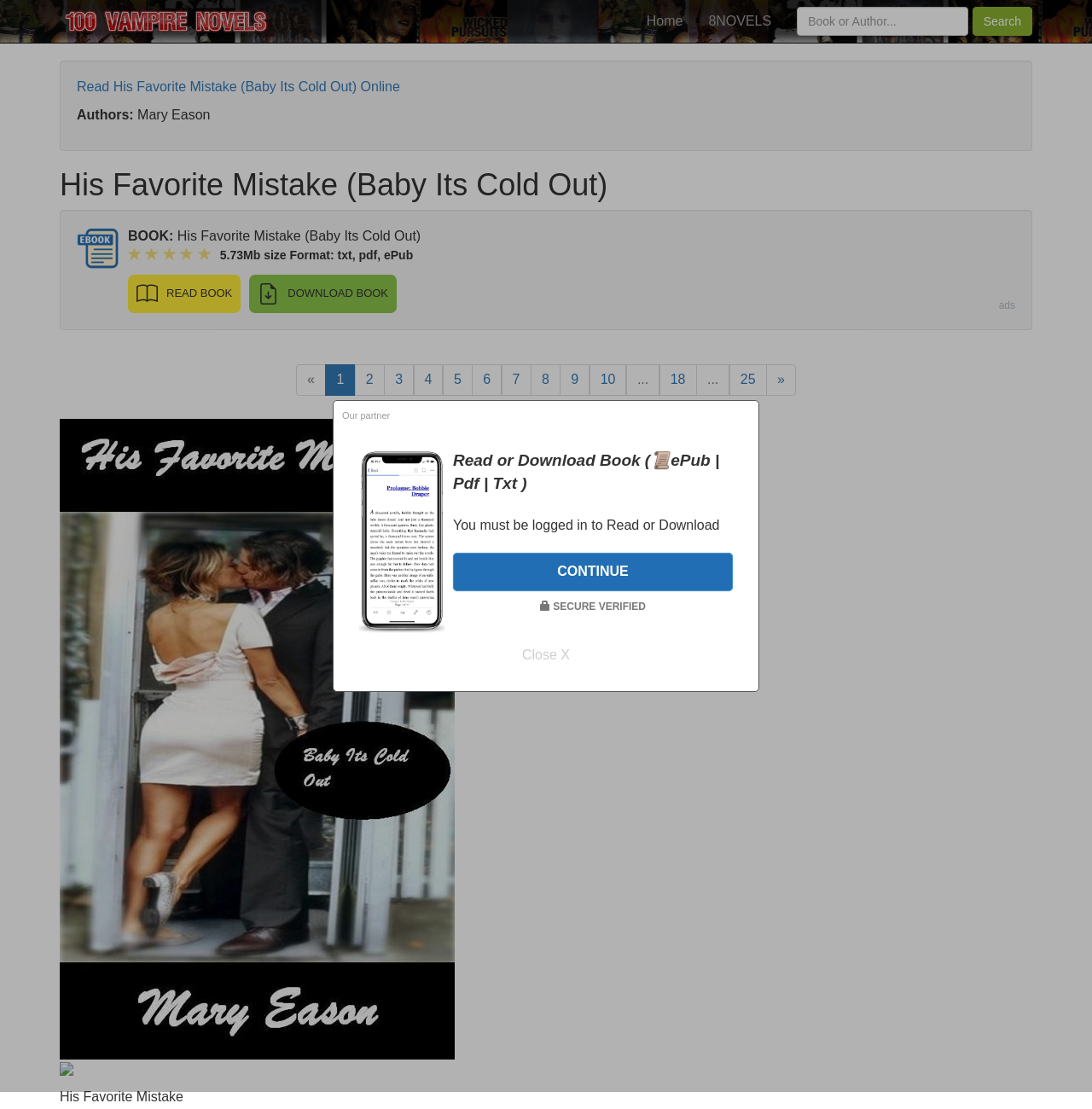Provide the bounding box coordinates of the HTML element described by the text: "Read Book". The coordinates should be in the format [left, top, right, bottom] with values between 0 and 1.

[0.117, 0.248, 0.221, 0.282]